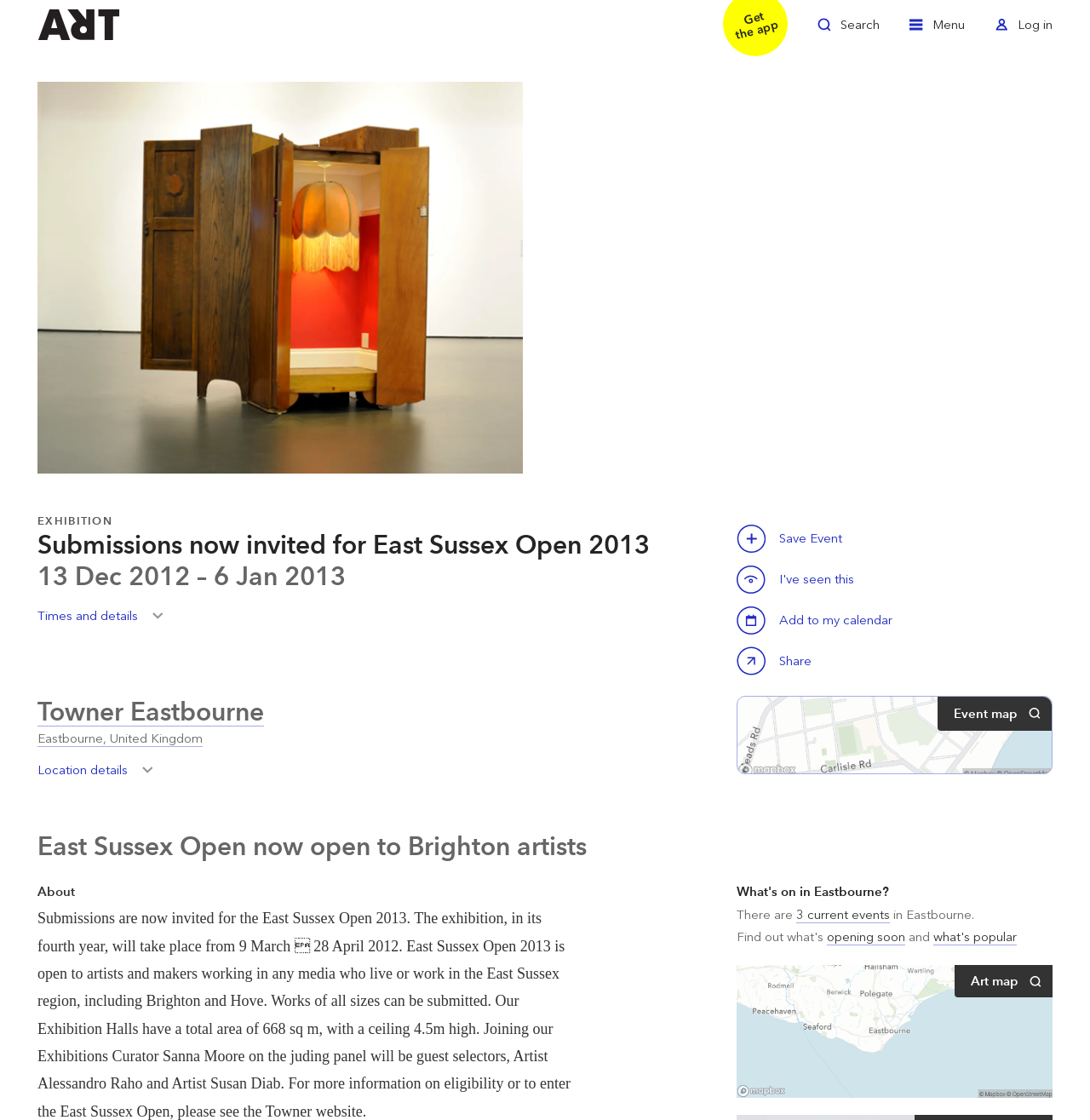Identify and provide the main heading of the webpage.

Submissions now invited for East Sussex Open 2013